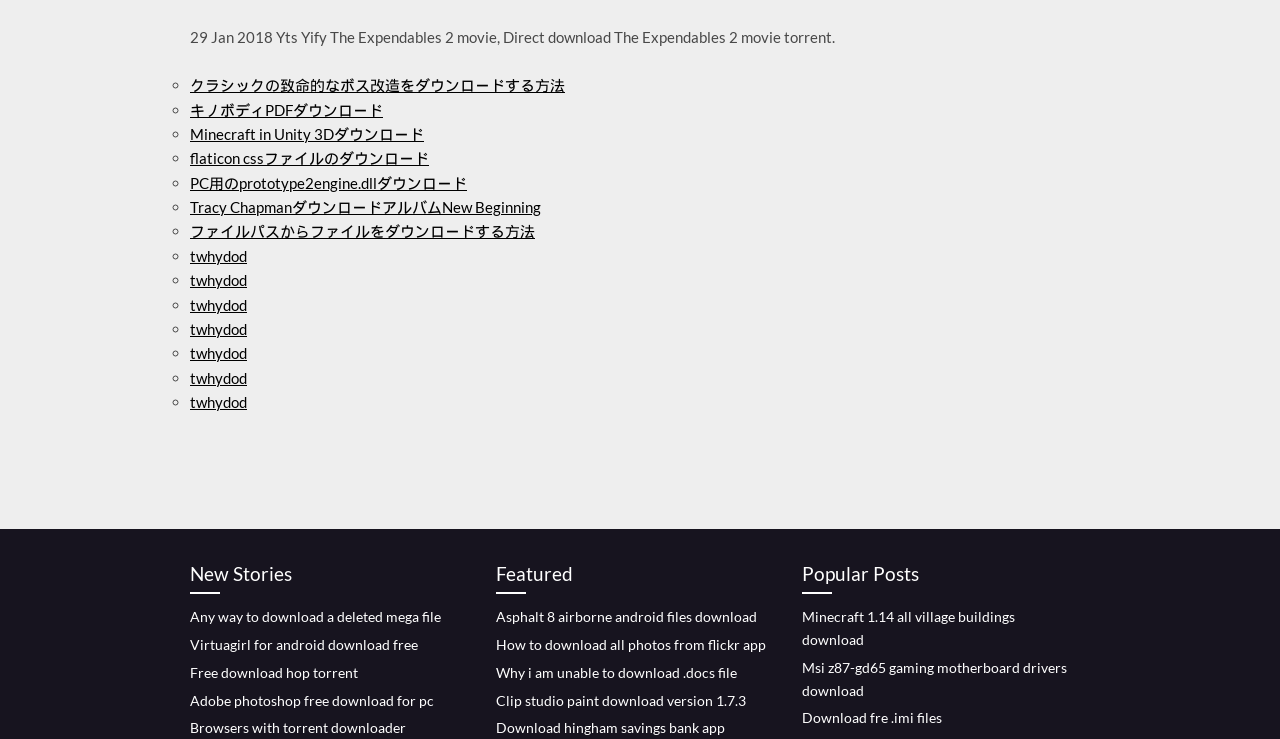Kindly determine the bounding box coordinates of the area that needs to be clicked to fulfill this instruction: "Download Asphalt 8 airborne android files".

[0.388, 0.823, 0.591, 0.846]